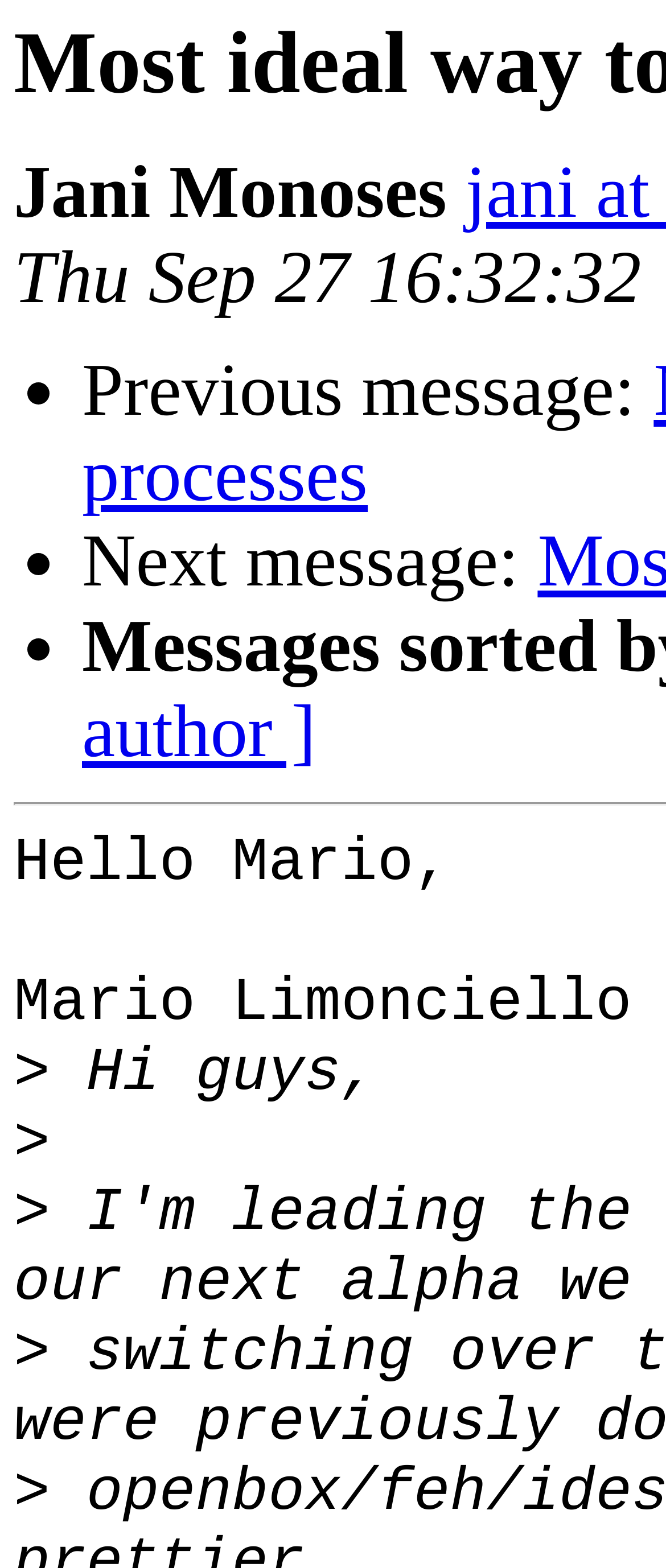What is the last character of the message?
Provide a detailed and extensive answer to the question.

The last character of the message can be found at the bottom of the webpage, where the message text ends. It is a greater-than symbol ('>').